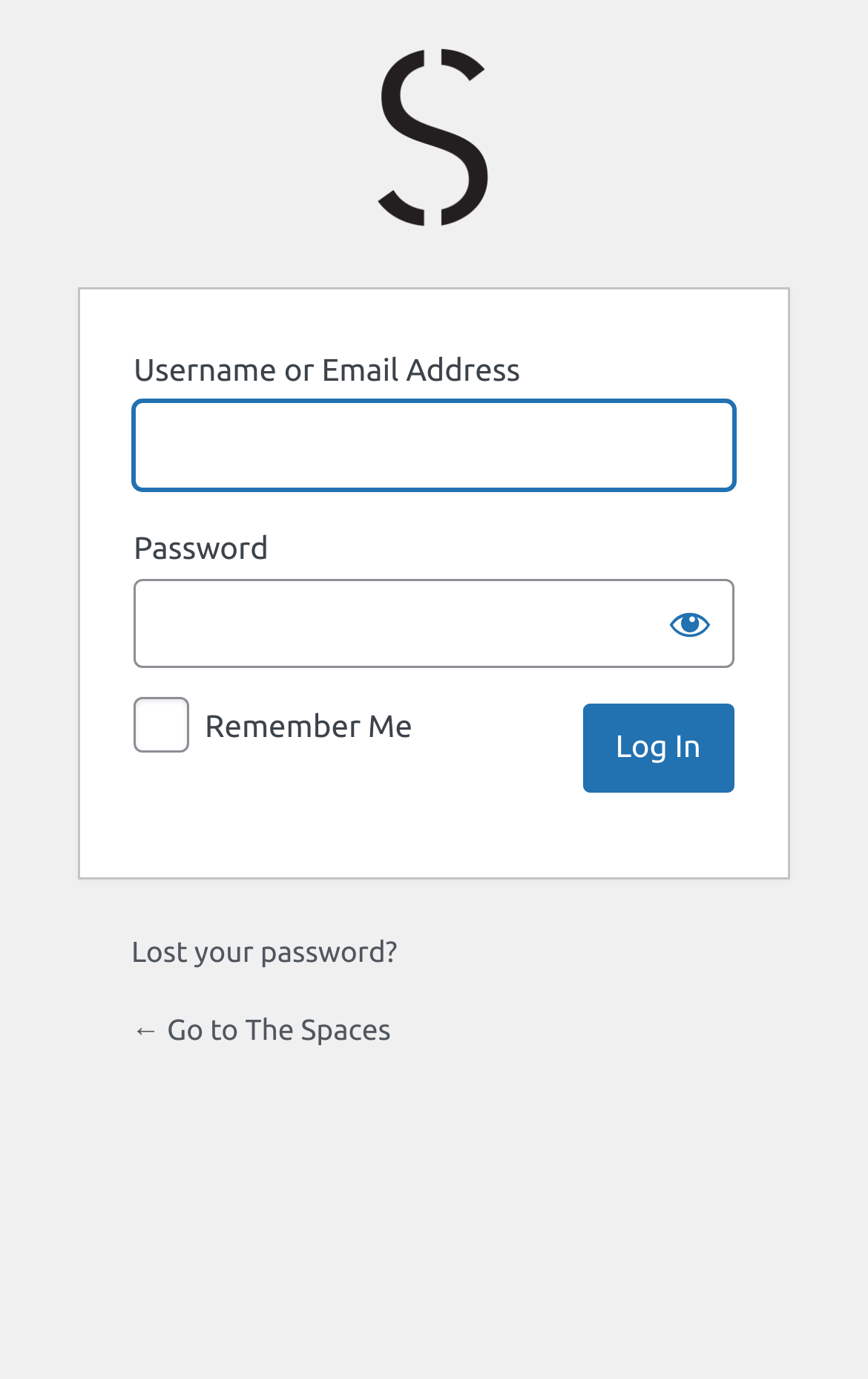What is the username input field's position?
Look at the screenshot and respond with one word or a short phrase.

Top-left